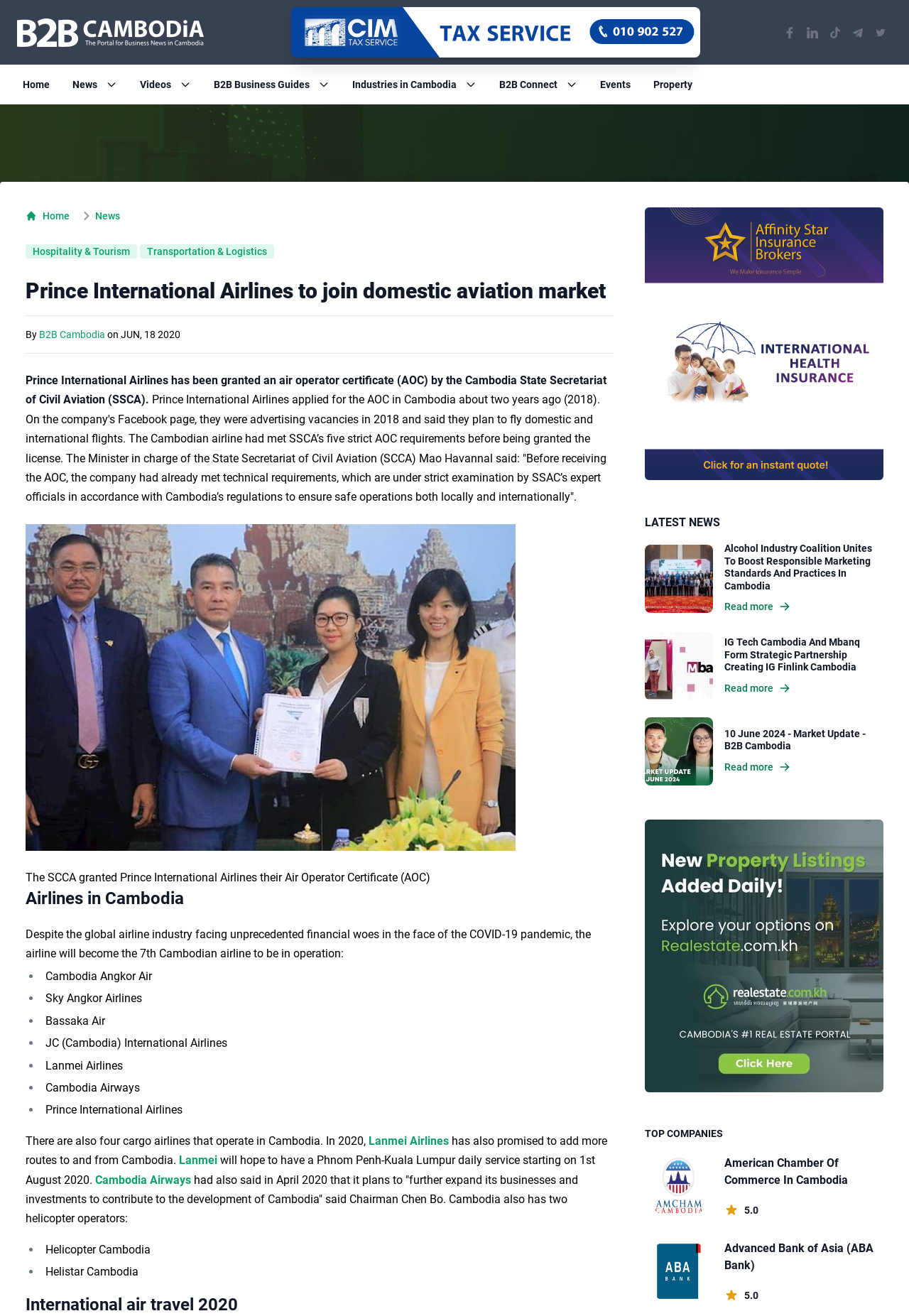Explain the contents of the webpage comprehensively.

The webpage is about Prince International Airlines joining the domestic aviation market in Cambodia. At the top left corner, there is a B2B Cambodia logo, and next to it, there is an advertisement image. On the top right corner, there are social media links to Facebook, LinkedIn, TikTok, Telegram, and Twitter.

Below the social media links, there is a navigation menu with buttons for Home, News, Videos, B2B Business Guides, Industries in Cambodia, B2B Connect, Events, and Property.

The main content of the webpage is an article about Prince International Airlines receiving an air operator certificate from the Cambodia State Secretariat of Civil Aviation. The article is divided into sections, with headings and paragraphs of text. There are also images and links to other related articles throughout the content.

On the right side of the webpage, there is a sidebar with a heading "LATEST NEWS" and several links to news articles, each with an image and a heading. Below the news links, there is a link to "Visit affinitystar" with an image.

Overall, the webpage has a clean and organized layout, with clear headings and concise text, making it easy to navigate and read.